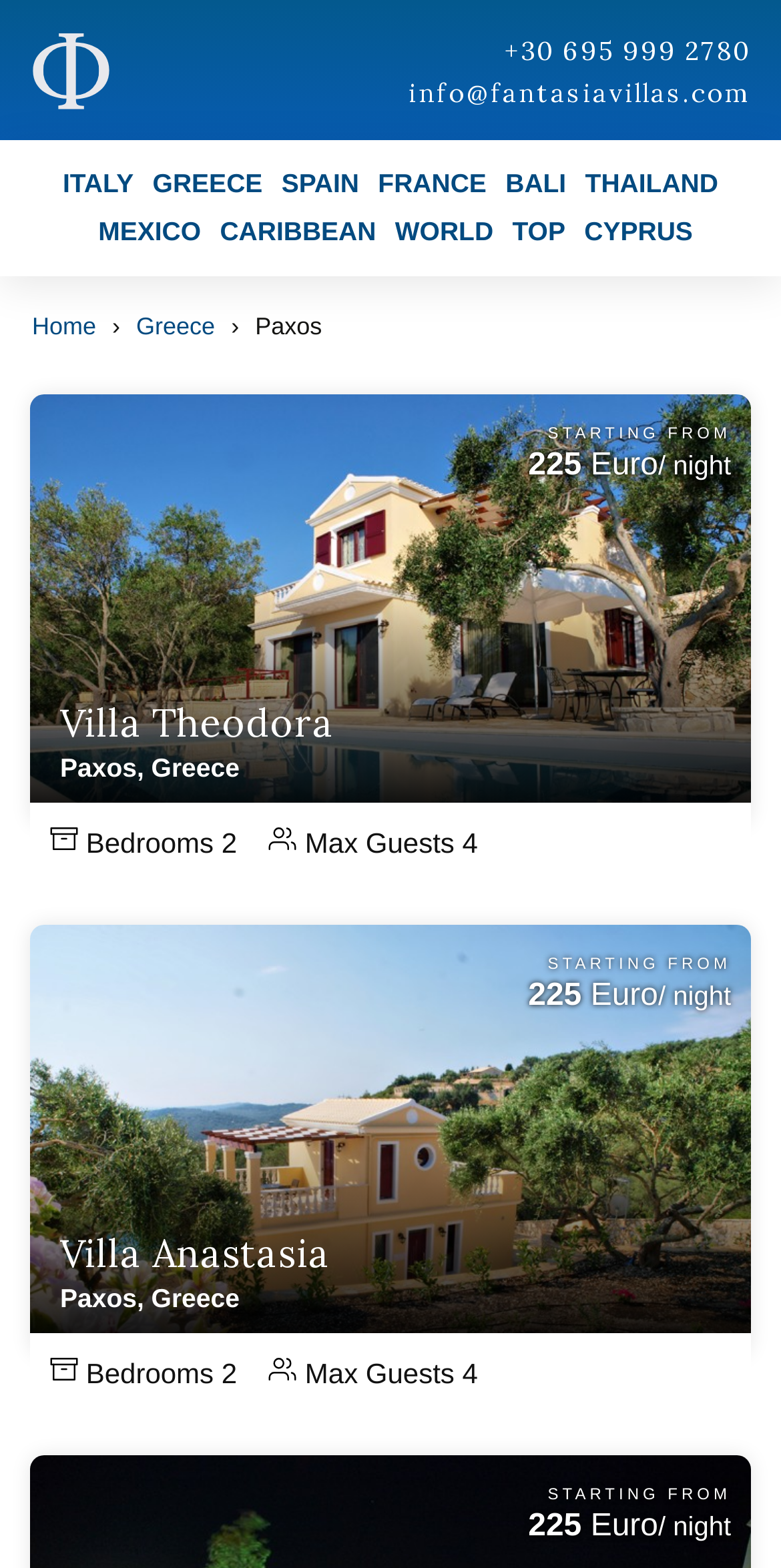Using the information in the image, give a comprehensive answer to the question: 
What is the minimum price of a villa per night?

I looked at the link elements within the article elements and found the prices of the villas. The minimum price is 225 Euro per night, which is mentioned in the links 'STARTING FROM 225 Euro/ night Villa Theodora Paxos, Greece' and 'STARTING FROM 225 Euro/ night Villa Anastasia Paxos, Greece'.